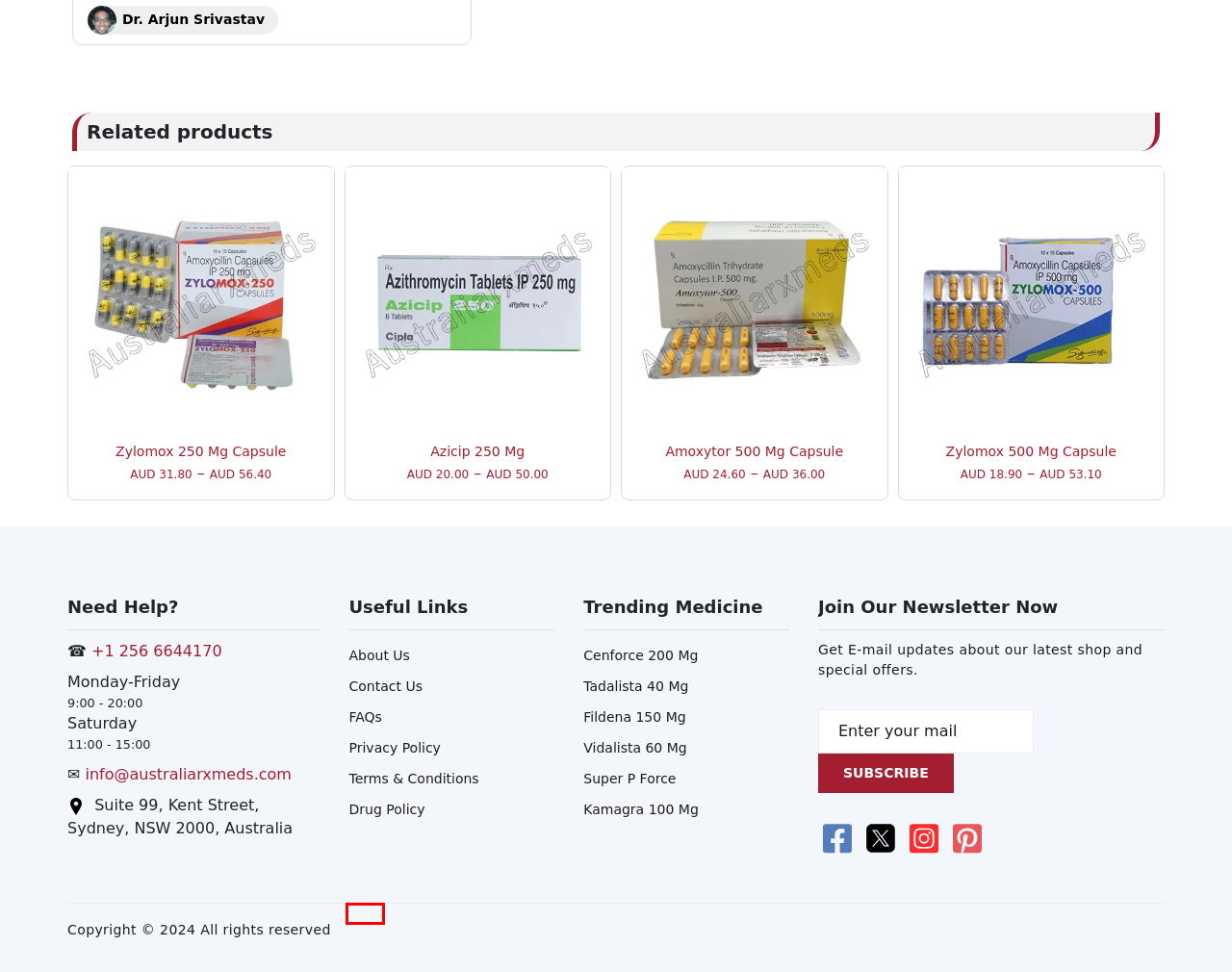Look at the screenshot of the webpage and find the element within the red bounding box. Choose the webpage description that best fits the new webpage that will appear after clicking the element. Here are the candidates:
A. FAQs - Australiarxmeds
B. Cenforce 200 Mg - Best Medicine For Erectile Dysfunction
C. Azicip 250 Mg - Australiarxmeds
D. Amoxytor 500 Mg Capsule - Australiarxmeds
E. Buy Tadalista 40 Mg - Australiarxmeds
F. Contact Us - Australiarxmeds
G. Zylomox 250 Mg Capsule - Australiarxmeds
H. medical-expert-arjun-srivastava - Australiarxmeds

A